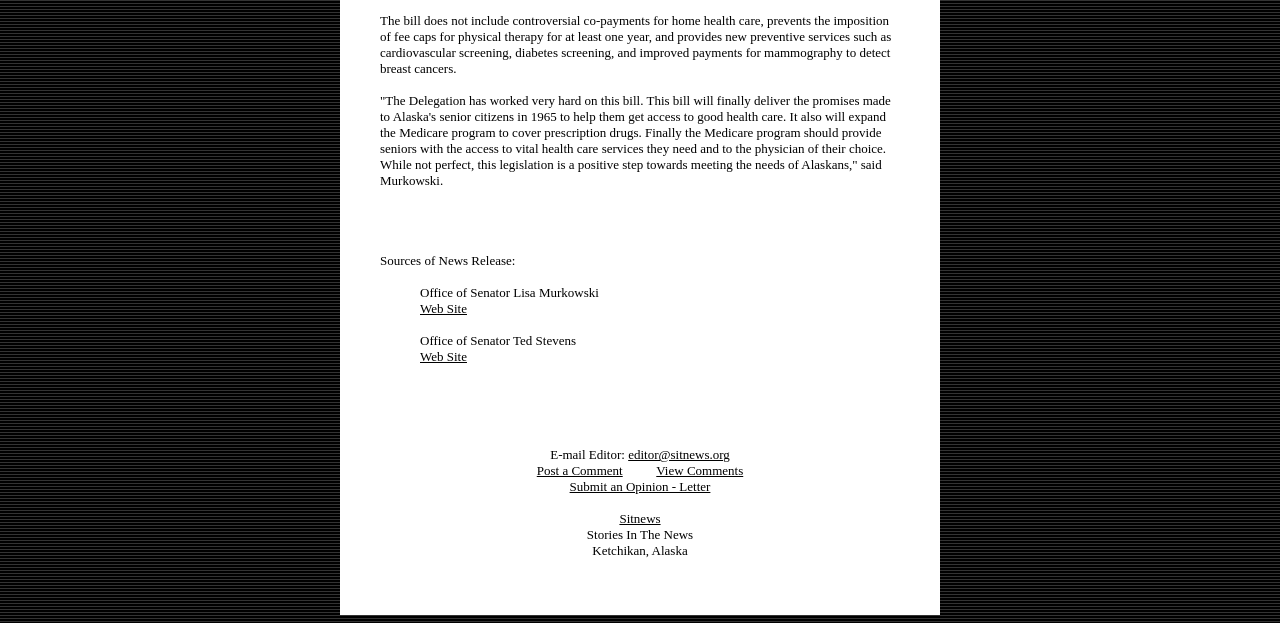What is the location mentioned in the news release?
Please give a detailed and elaborate answer to the question.

The static text element at the bottom of the page mentions Ketchikan, Alaska, which is likely the location relevant to the news release.